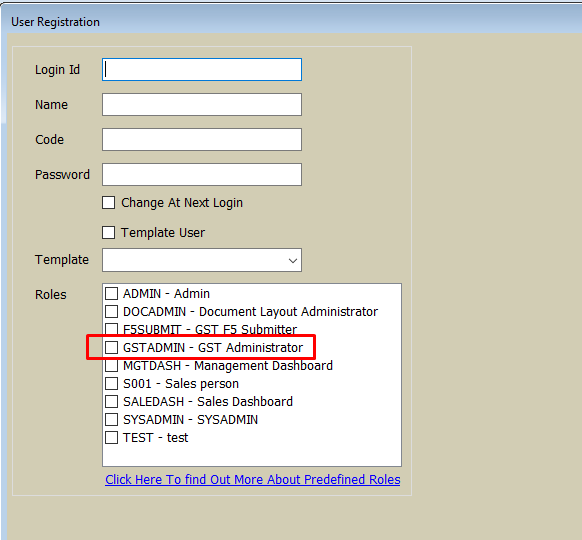What information is required to complete the user registration?
Answer the question with a single word or phrase by looking at the picture.

Login ID, name, code, and password